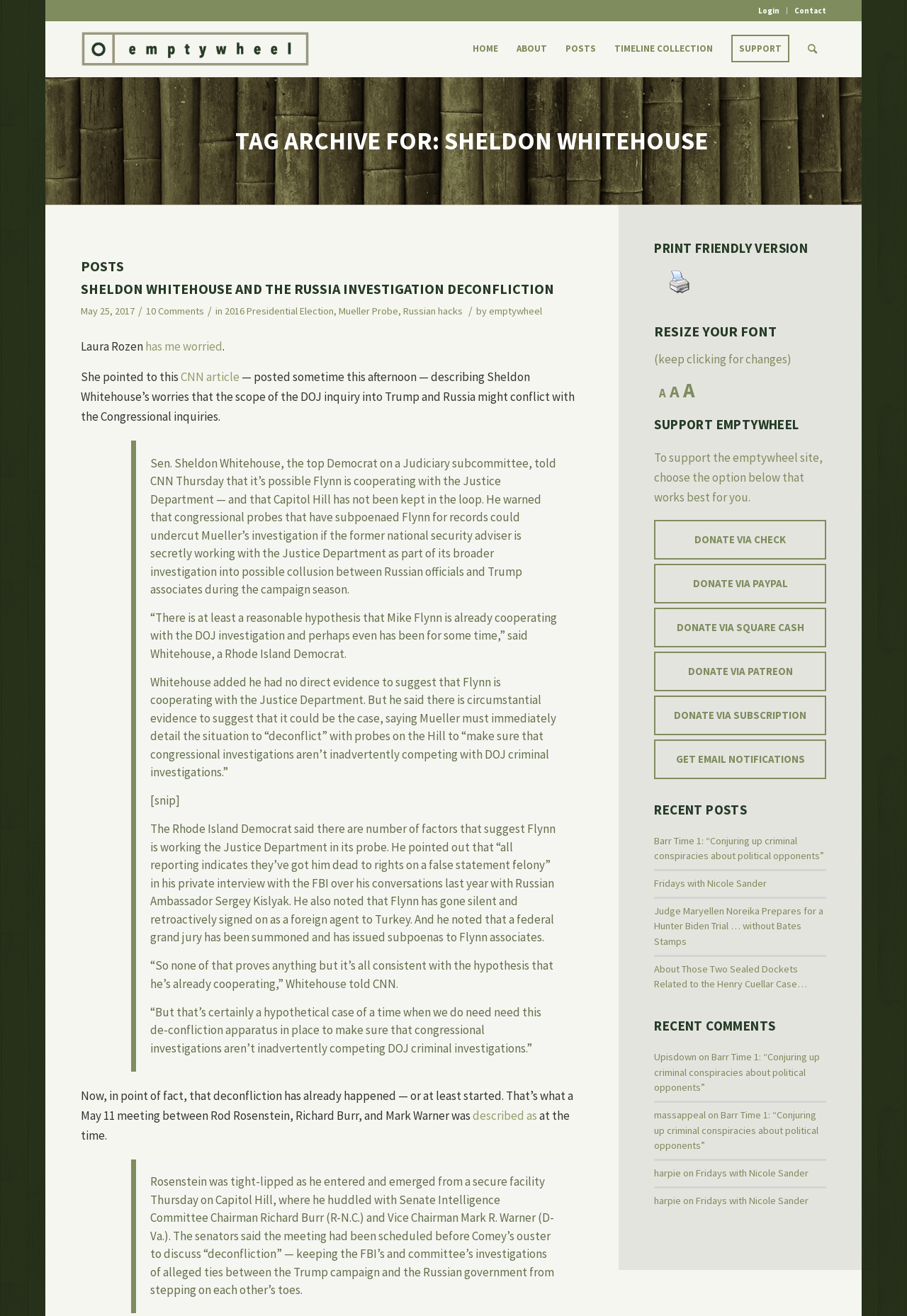Write an extensive caption that covers every aspect of the webpage.

This webpage is an archive page for articles related to Sheldon Whitehouse, with a total of 8 pages. The page is divided into several sections. At the top, there is a menu bar with options such as "Login", "Contact", "Home", "About", "Posts", "Timeline Collection", "Support", and "Search". Below the menu bar, there is a logo and a heading that reads "TAG ARCHIVE FOR: SHELDON WHITEHOUSE".

The main content of the page is a list of article summaries, with the most recent one at the top. Each summary includes a heading, a link to the full article, and a brief description of the article. The summaries are arranged in a vertical column, with the most recent one at the top.

To the right of the article summaries, there is a sidebar with several sections. The first section is a "Print Friendly Version" option, which allows users to print the page in a more readable format. Below that, there is a "Resize Your Font" section, which allows users to adjust the font size of the page. The next section is a "Support Emptywheel" section, which provides options for users to donate to the website.

Further down the sidebar, there is a "Recent Posts" section, which lists the titles of recent articles on the website. Below that, there is a "Recent Comments" section, which lists the most recent comments left on the website.

Overall, the webpage is well-organized and easy to navigate, with clear headings and sections that make it easy to find specific information.